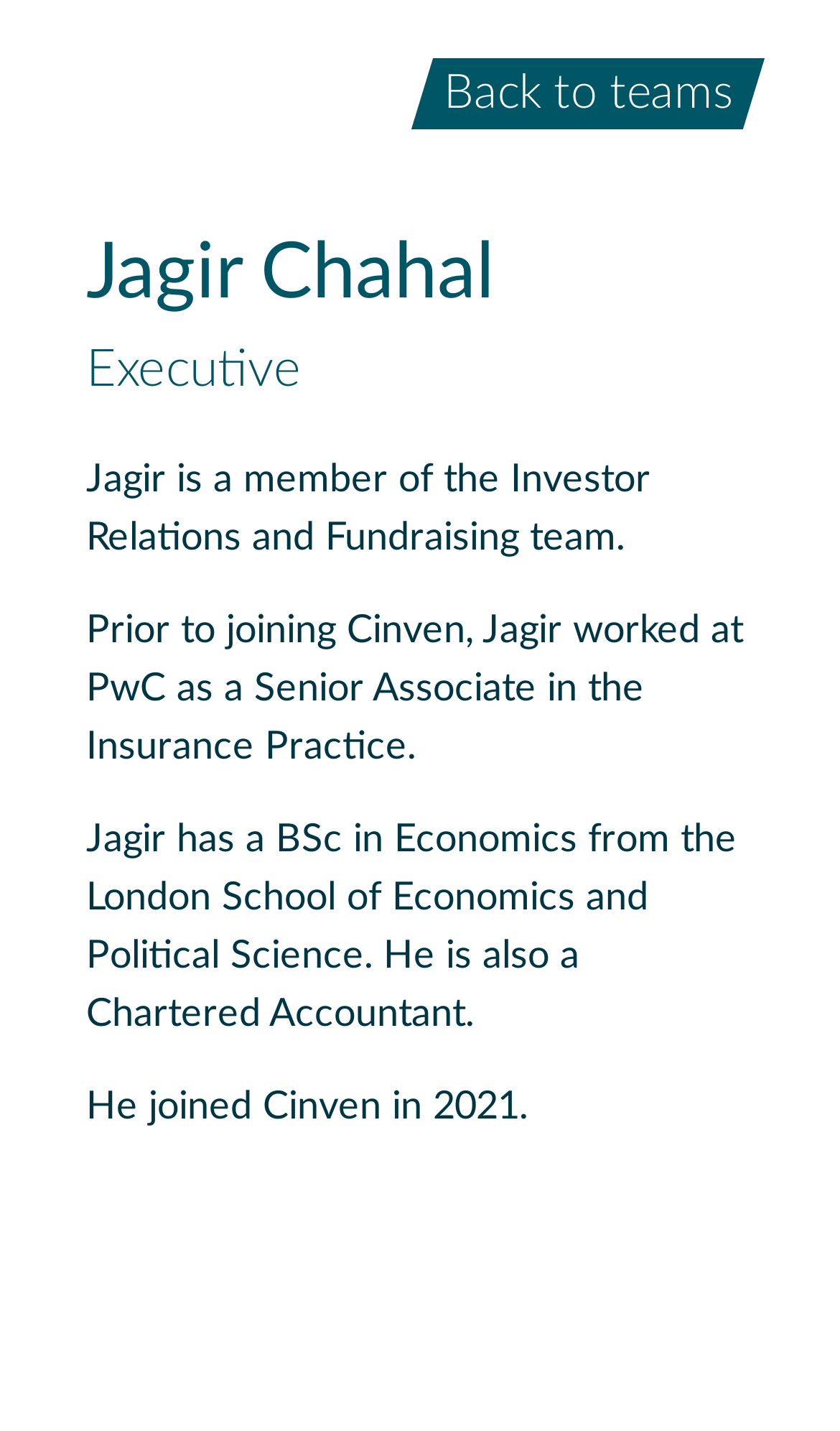Please answer the following question using a single word or phrase: 
What year did Jagir join Cinven?

2021